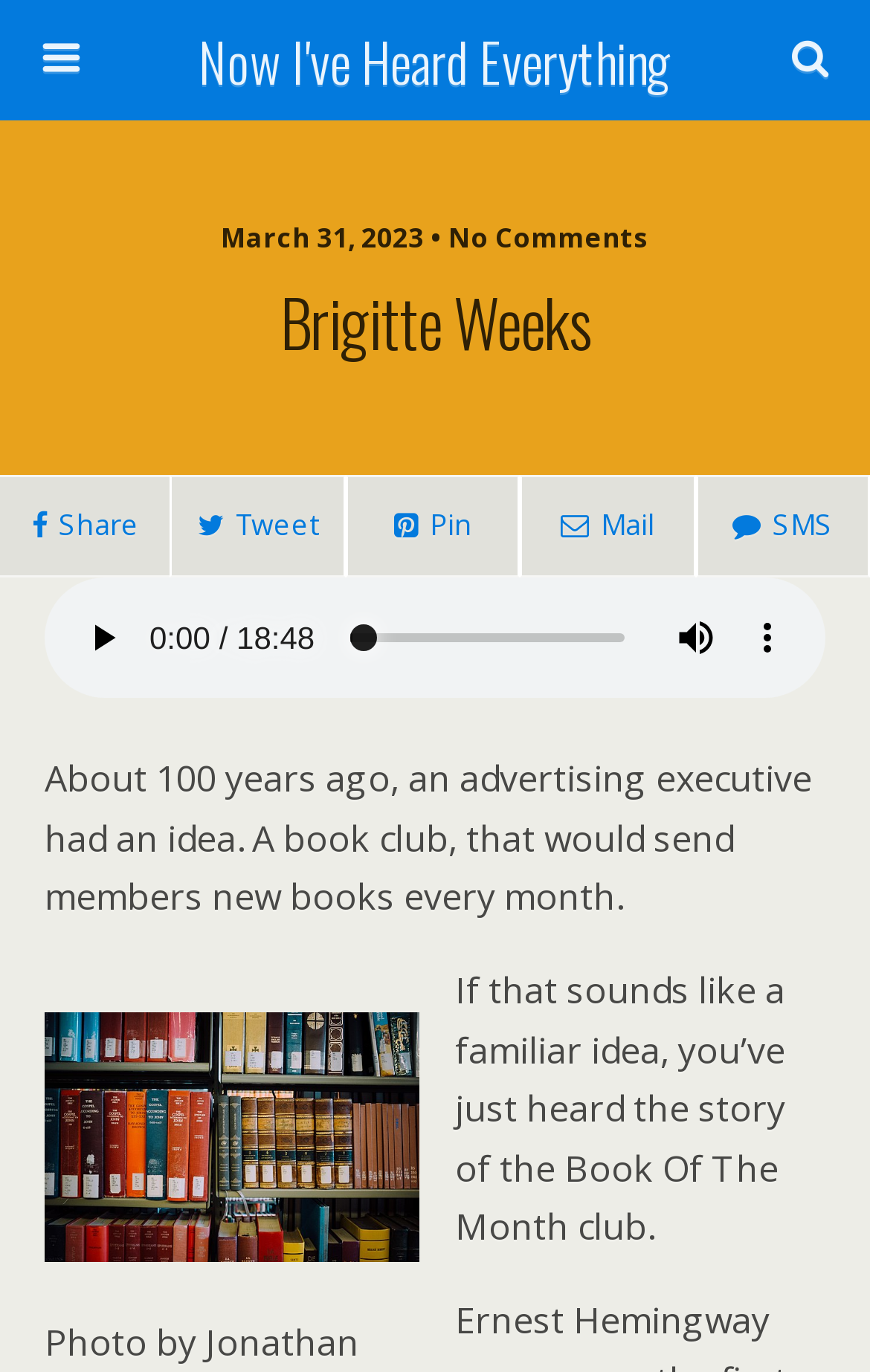What is the date of the latest article?
Look at the image and respond with a single word or a short phrase.

March 31, 2023